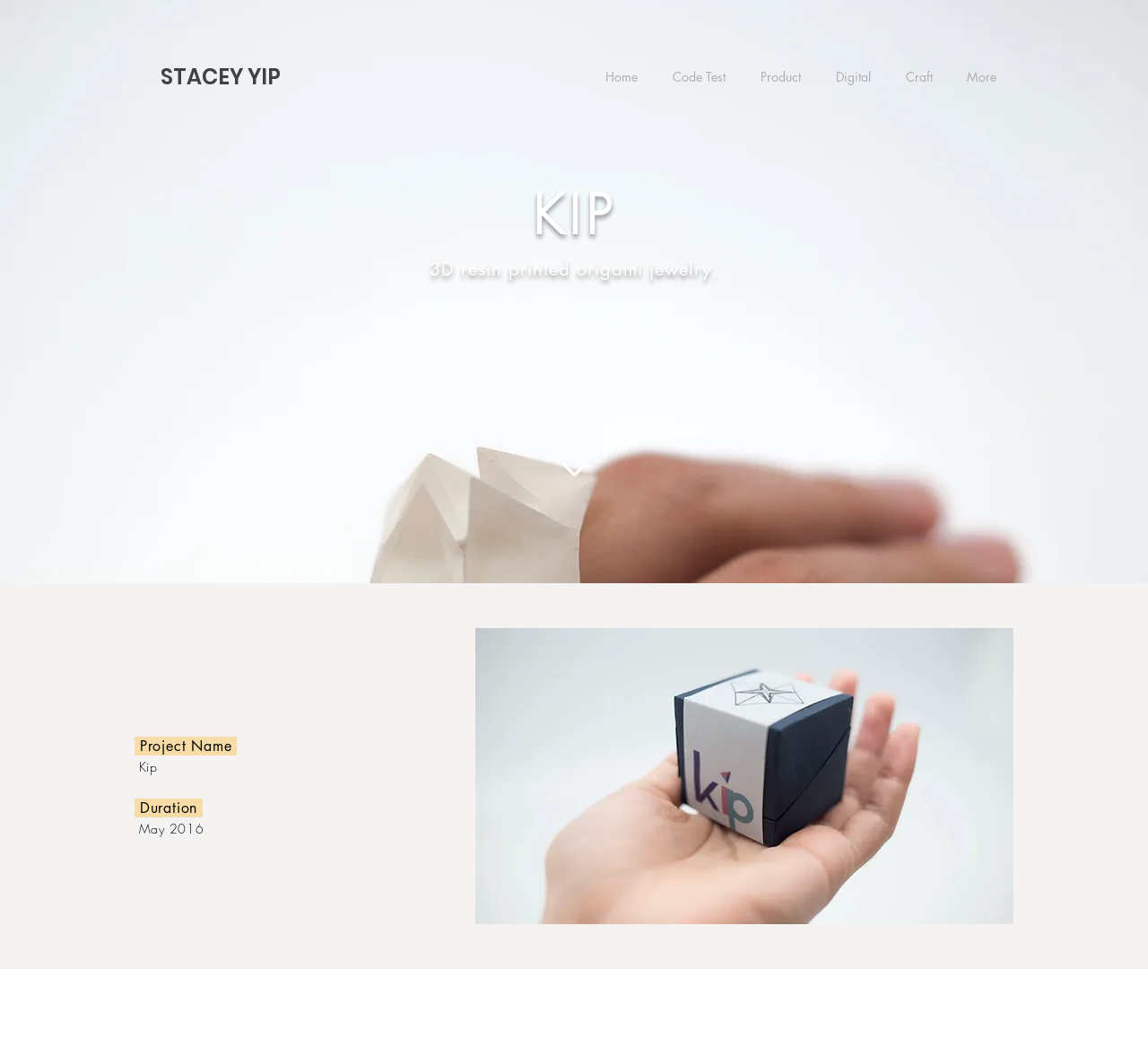Based on the description "Code Test", find the bounding box of the specified UI element.

[0.57, 0.064, 0.647, 0.082]